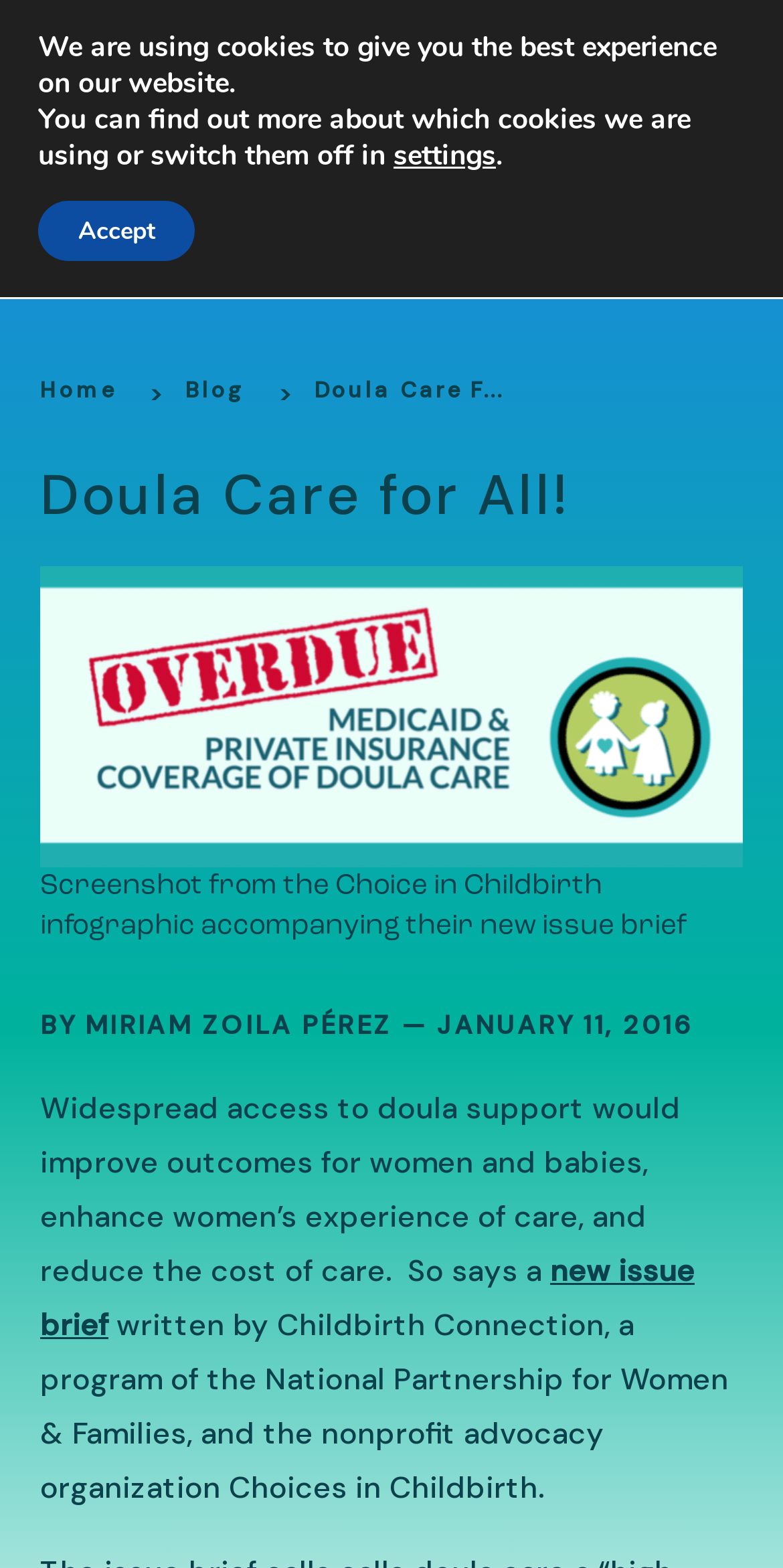What is the purpose of the social media links?
Please give a detailed and thorough answer to the question, covering all relevant points.

I found the answer by looking at the link elements with icons such as '', '', and '' which are located at the top right of the webpage, indicating that they are social media links for sharing content on various platforms.